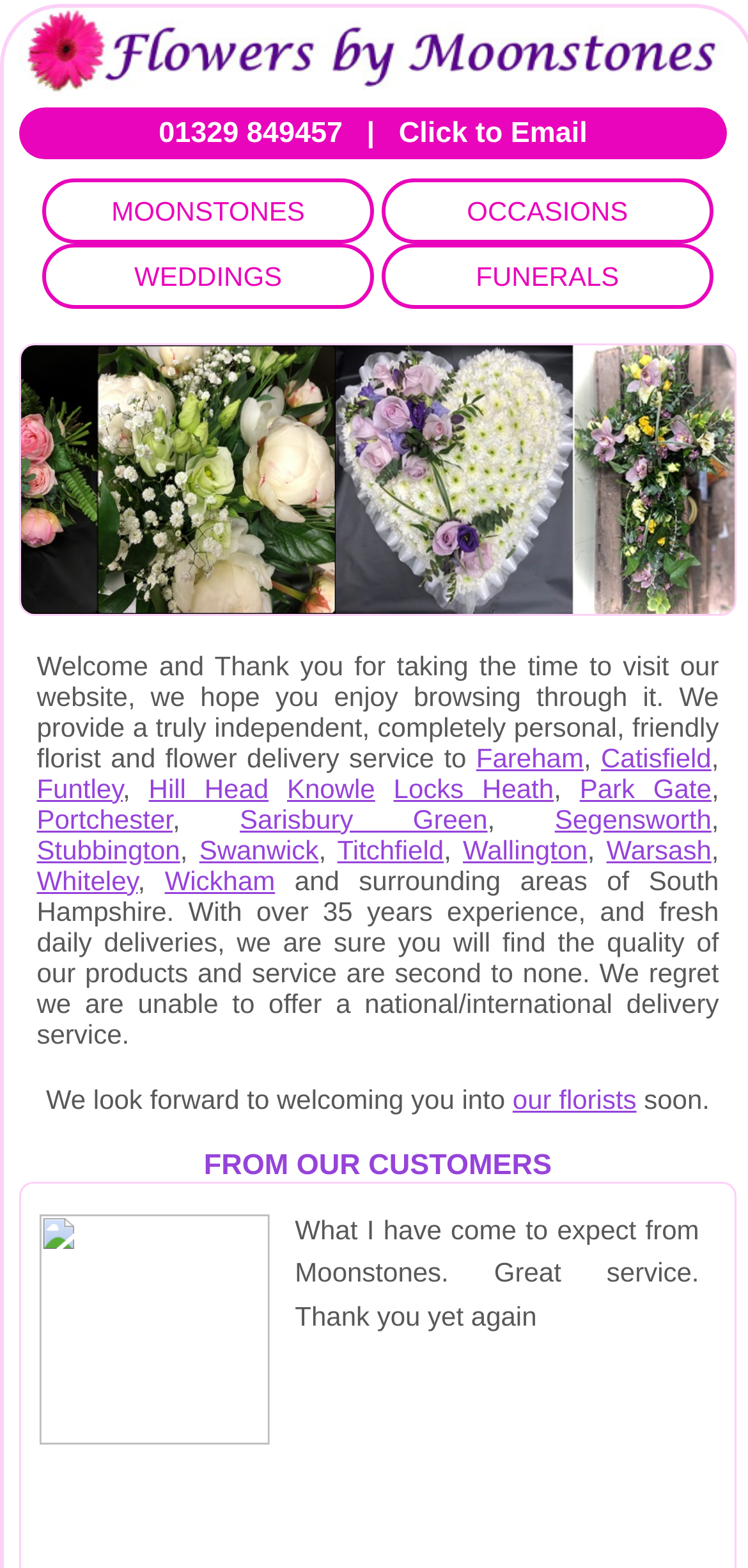Locate the bounding box coordinates of the UI element described by: "Swanwick". The bounding box coordinates should consist of four float numbers between 0 and 1, i.e., [left, top, right, bottom].

[0.266, 0.532, 0.426, 0.551]